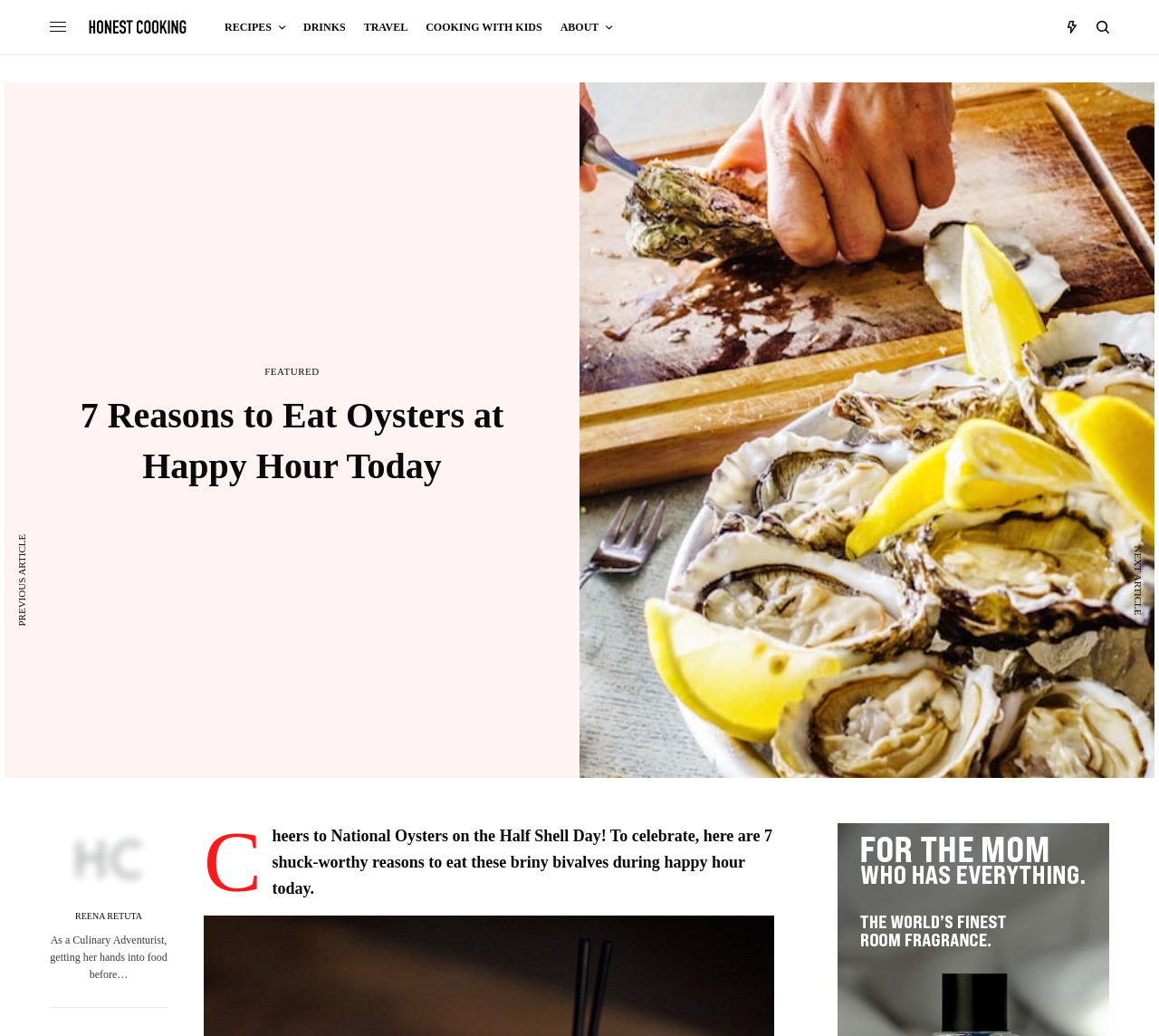Please find the bounding box for the UI component described as follows: "Reena Retuta".

[0.043, 0.88, 0.145, 0.889]